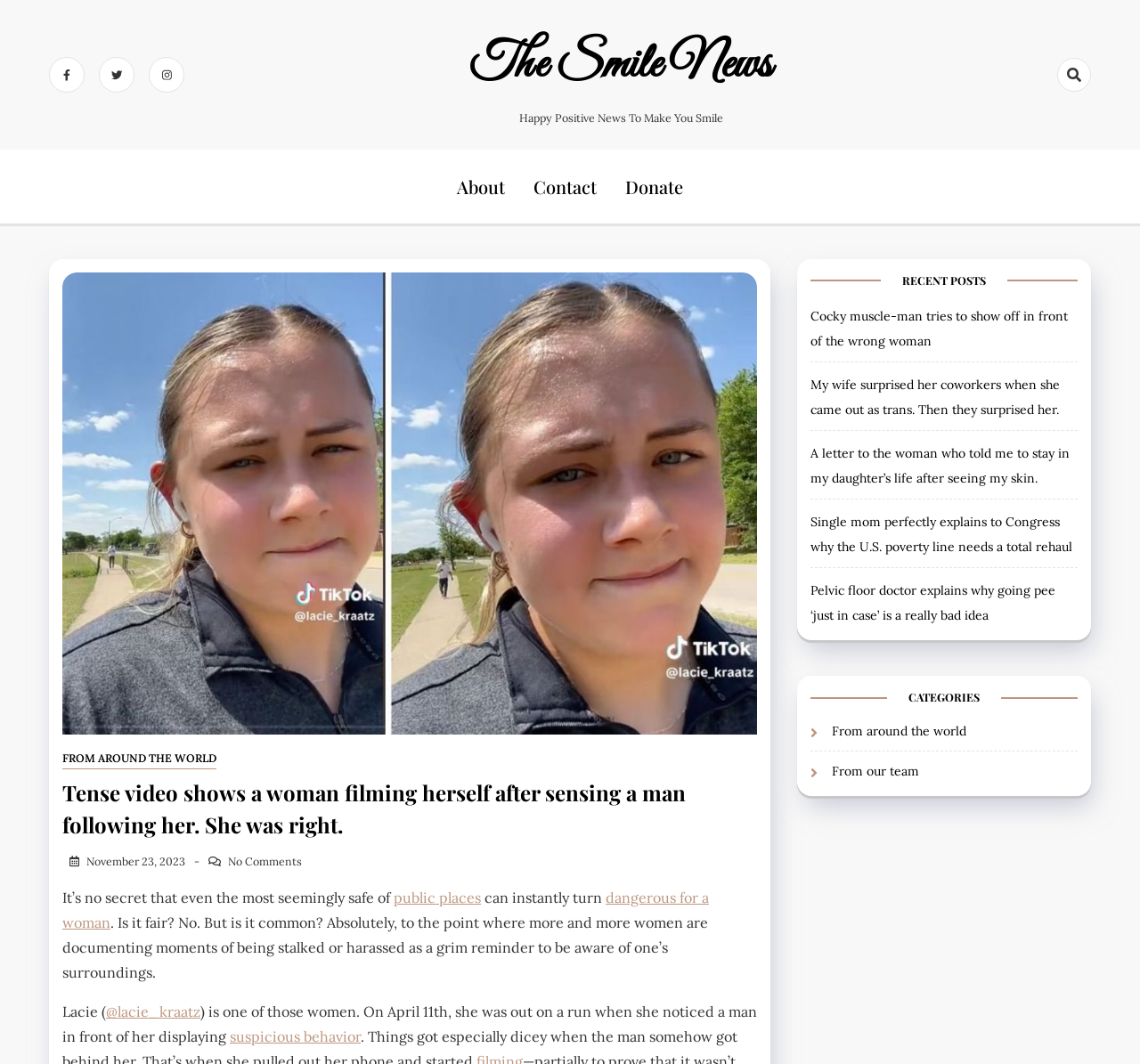Determine the bounding box coordinates of the area to click in order to meet this instruction: "Visit the 'Contact' page".

[0.468, 0.14, 0.523, 0.21]